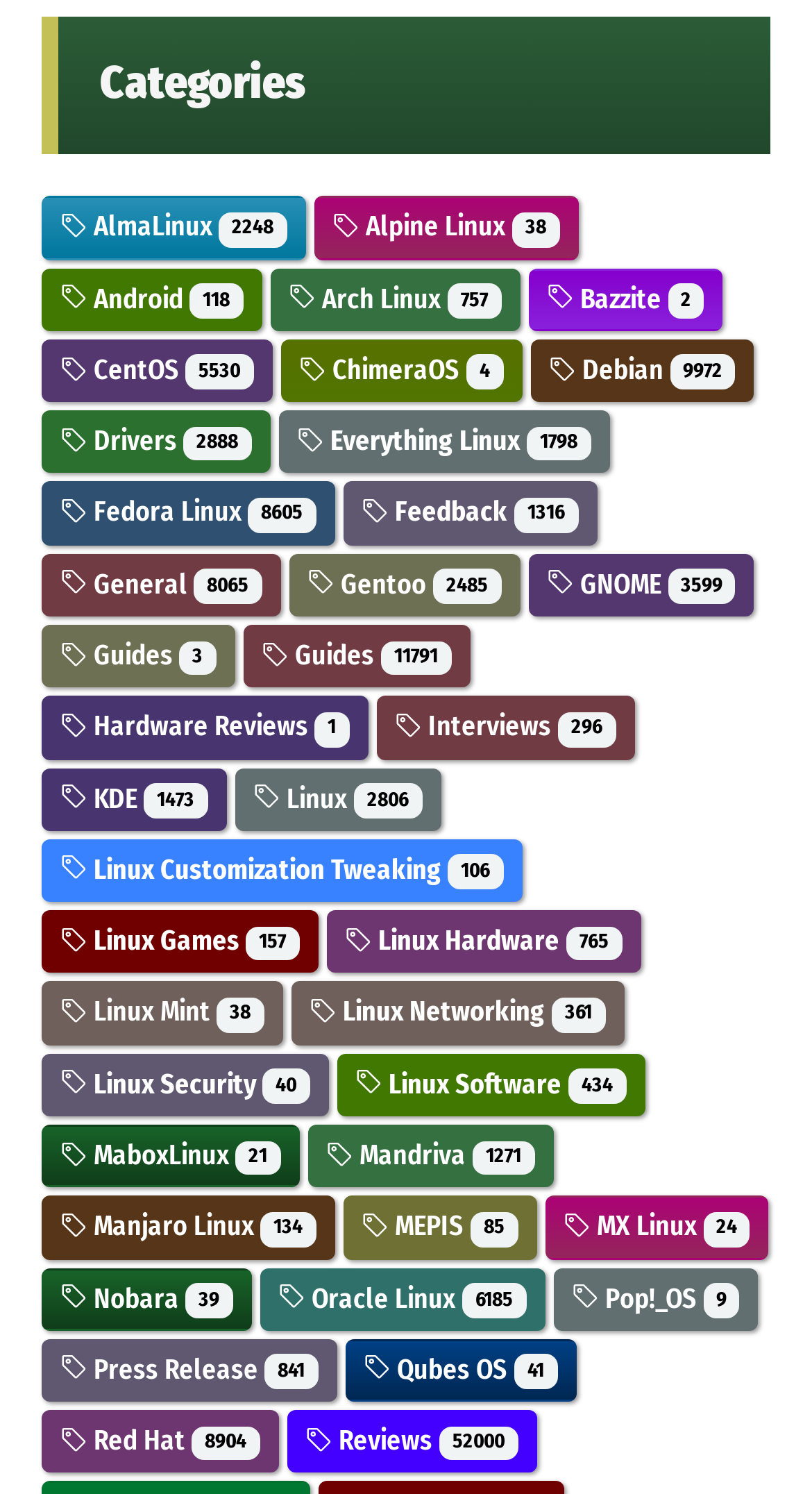Using the elements shown in the image, answer the question comprehensively: How many links are related to Linux distributions?

By counting the links on the webpage, I found that there are more than 20 links related to Linux distributions, including AlmaLinux, Alpine Linux, Arch Linux, and many others.